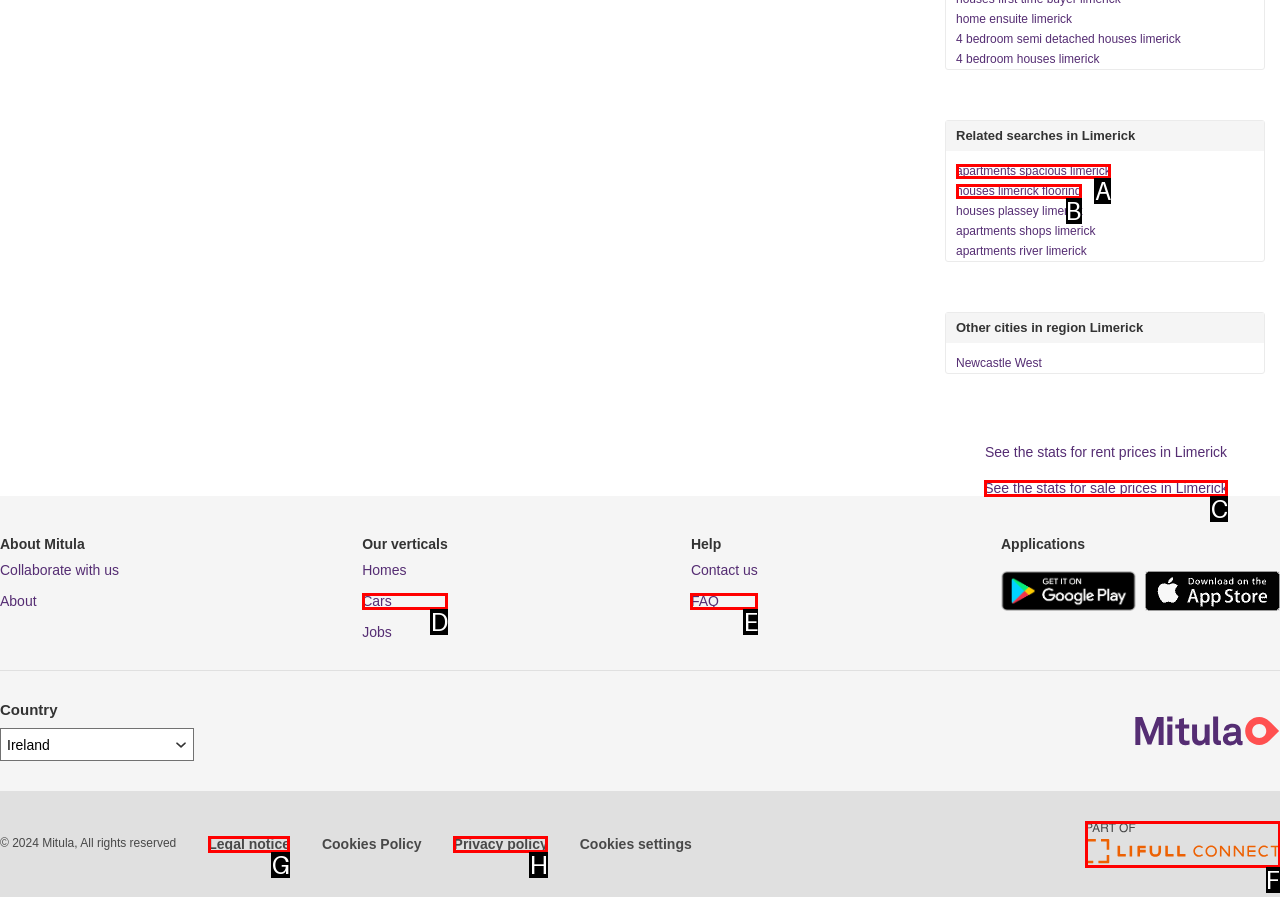Identify the option that corresponds to the description: FAQ 
Provide the letter of the matching option from the available choices directly.

E